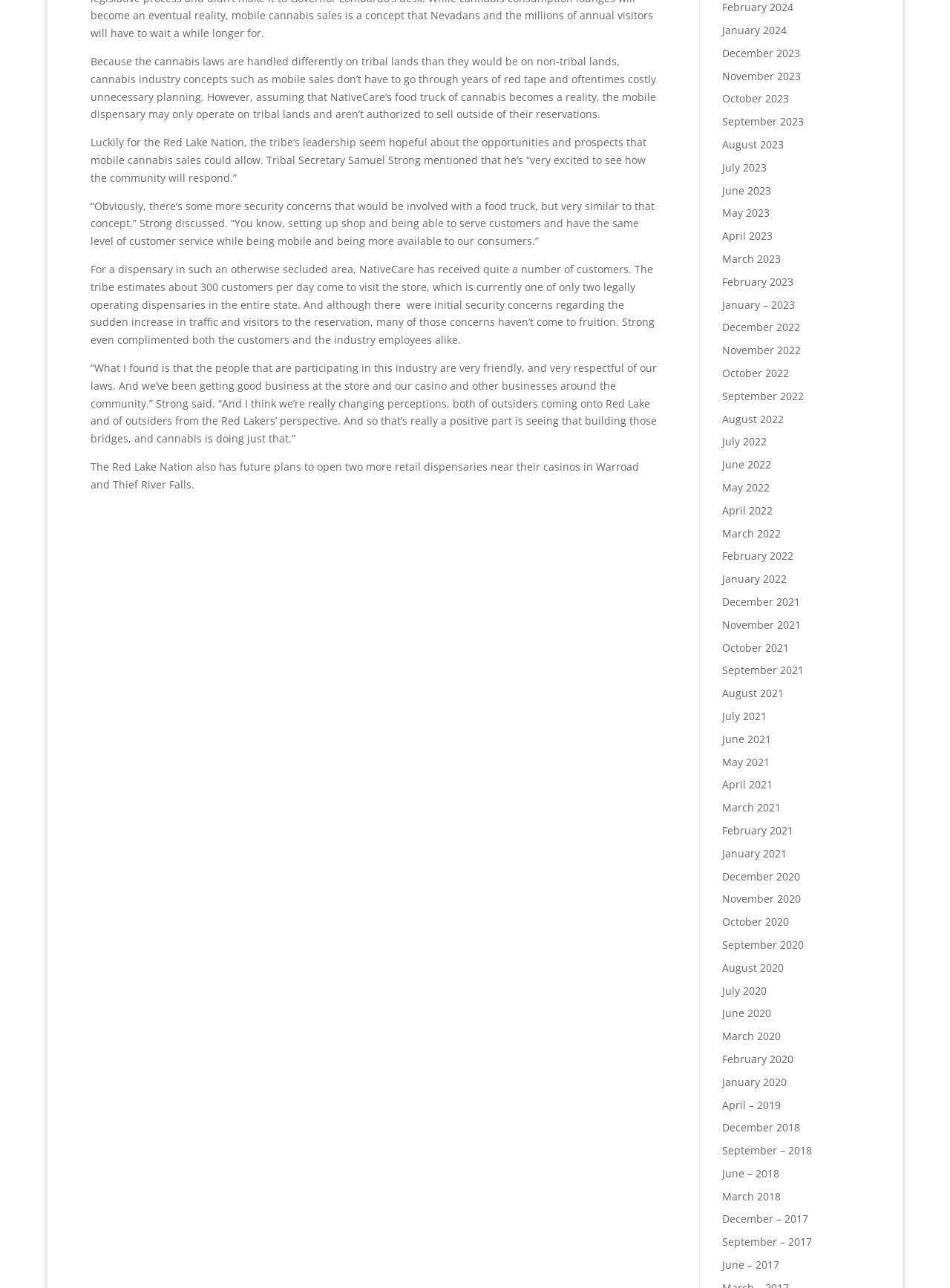Highlight the bounding box coordinates of the element you need to click to perform the following instruction: "Explore the link about June 2020."

[0.76, 0.781, 0.812, 0.792]